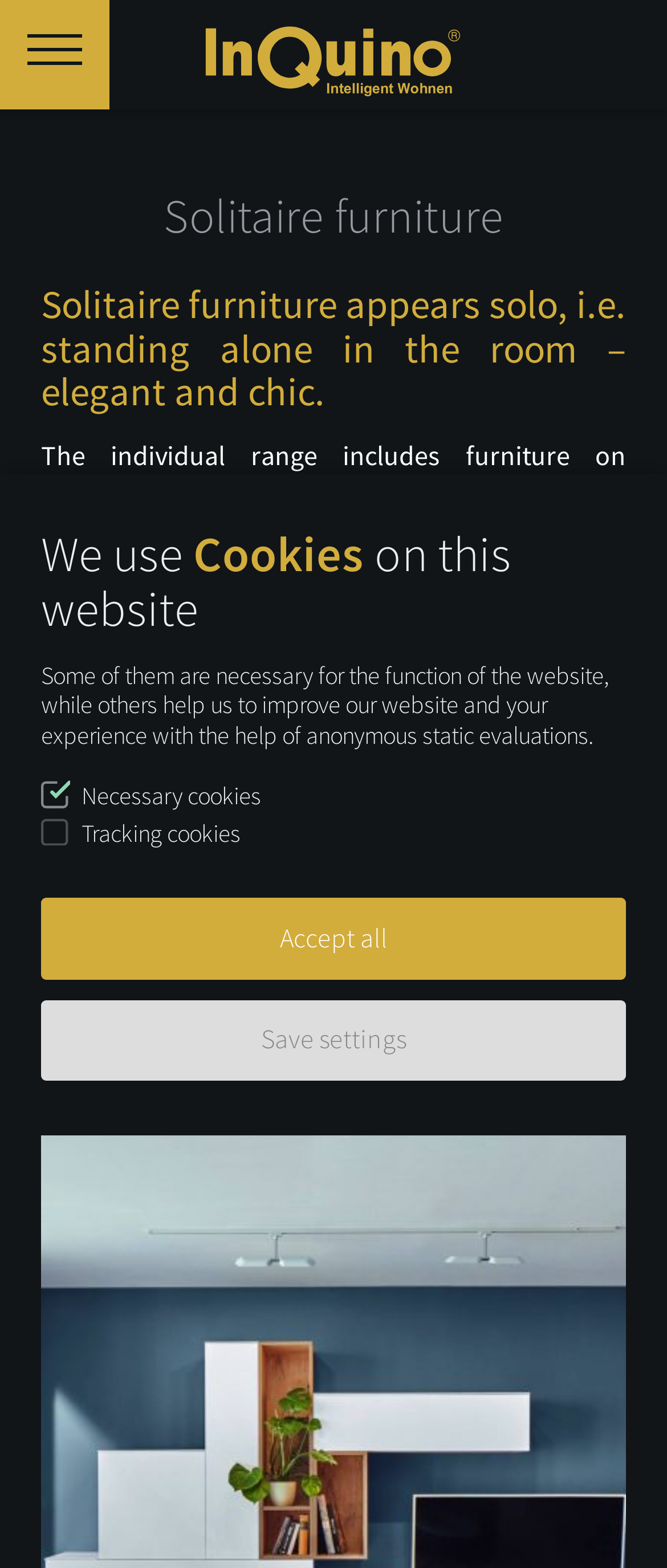Provide your answer to the question using just one word or phrase: What is the material mentioned as an option for furniture?

Real wood veneer